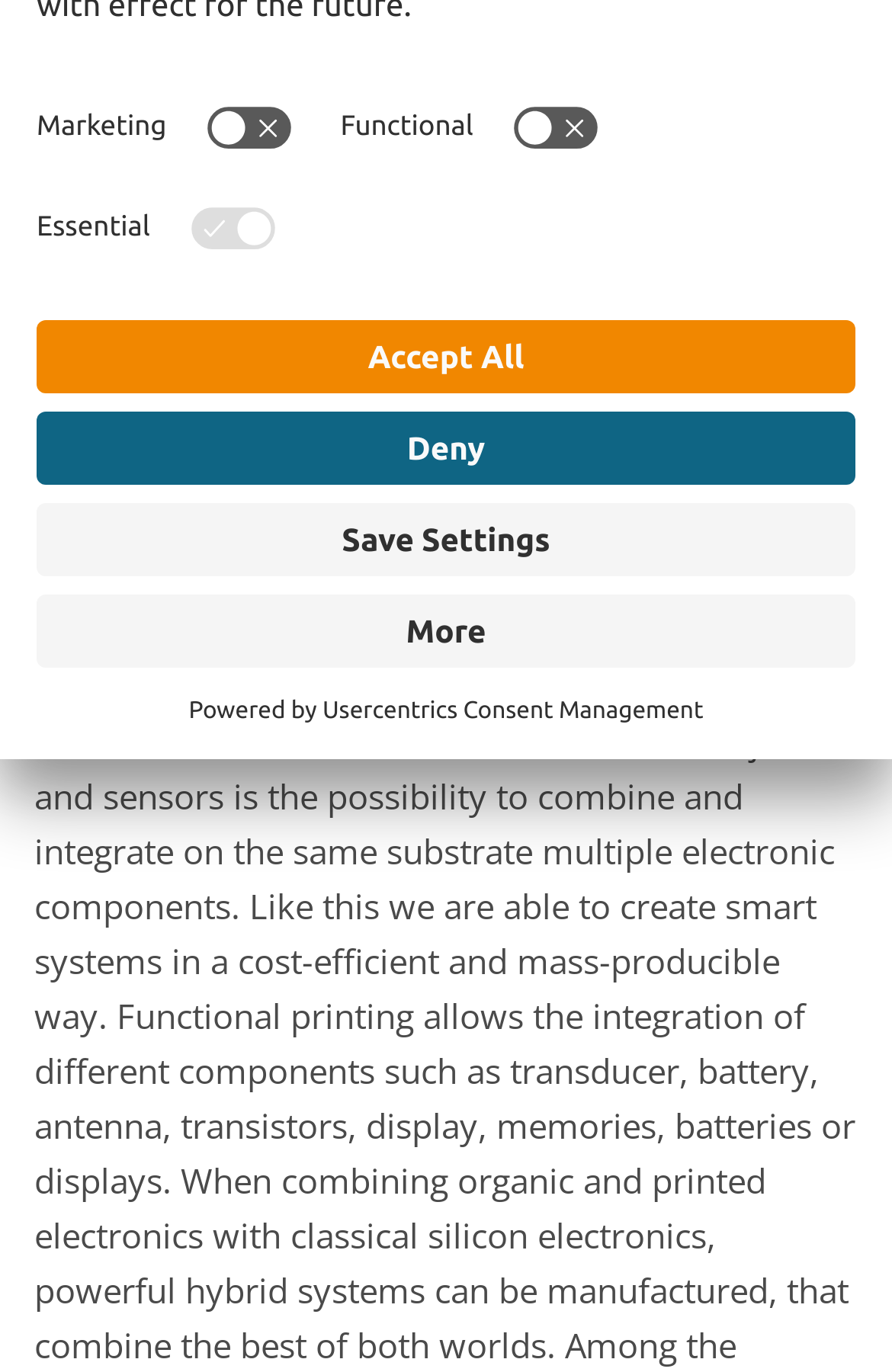Locate the bounding box of the user interface element based on this description: "Patient Gown".

None